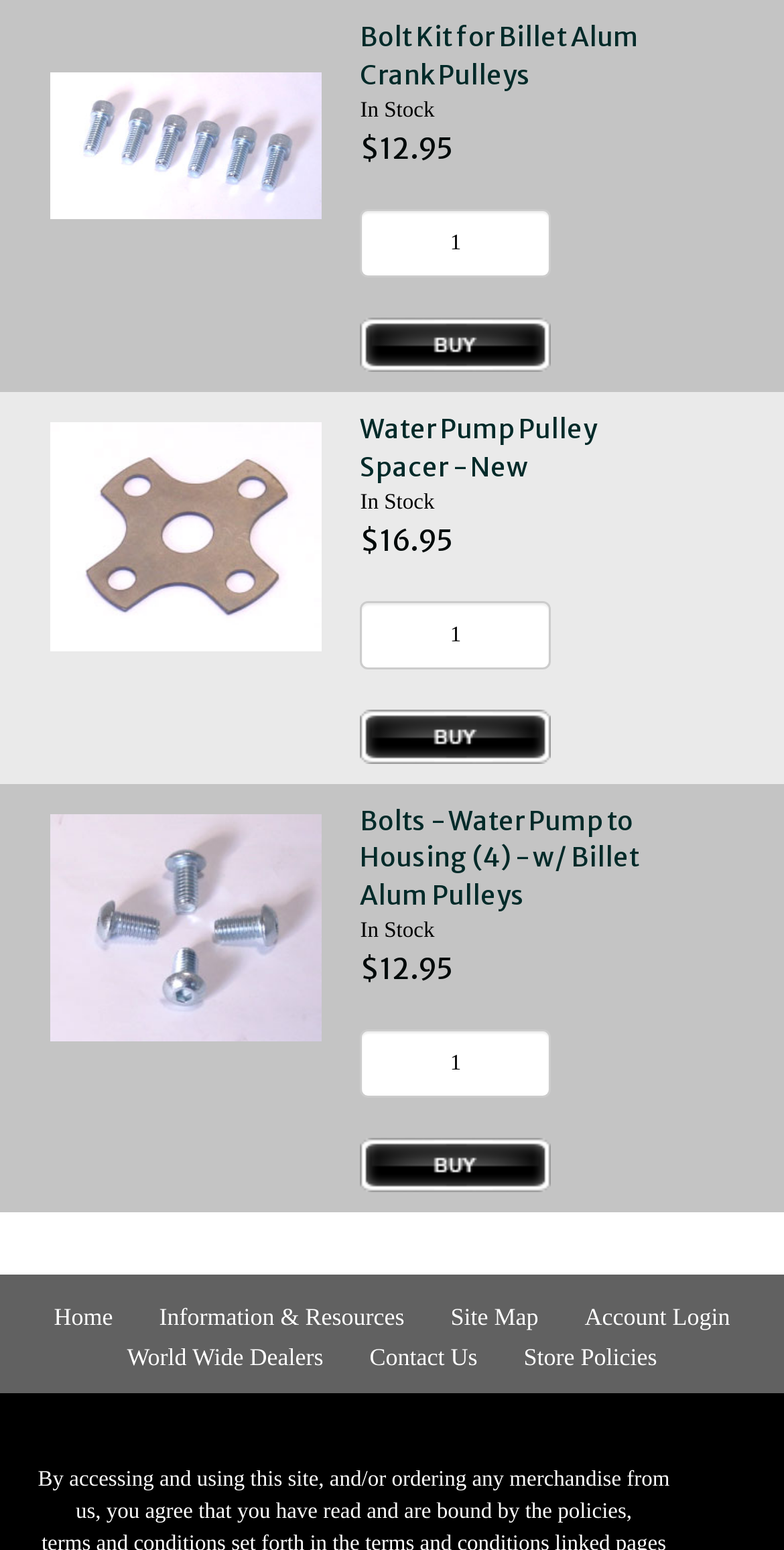Please identify the bounding box coordinates of the area that needs to be clicked to fulfill the following instruction: "Click the 'Home' link."

[0.069, 0.841, 0.144, 0.859]